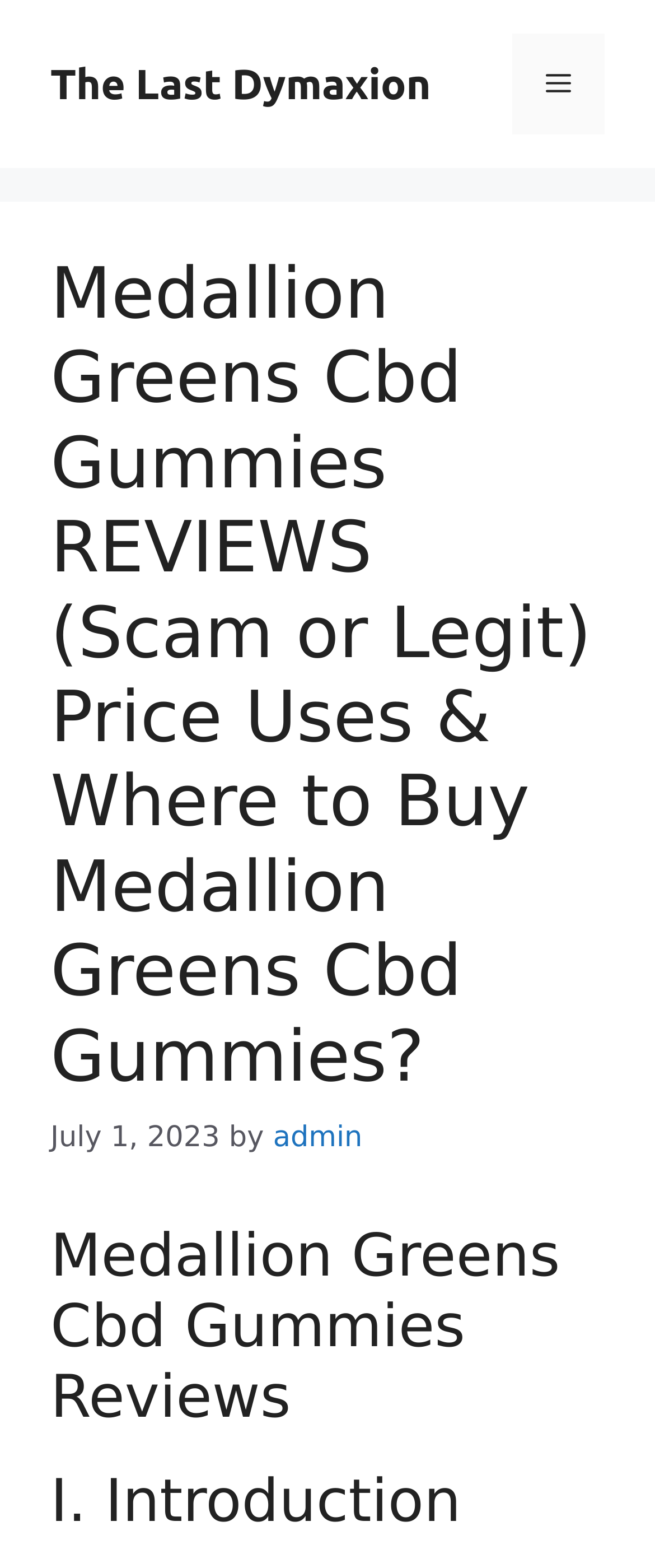Determine the main headline from the webpage and extract its text.

Medallion Greens Cbd Gummies REVIEWS (Scam or Legit) Price Uses & Where to Buy Medallion Greens Cbd Gummies?